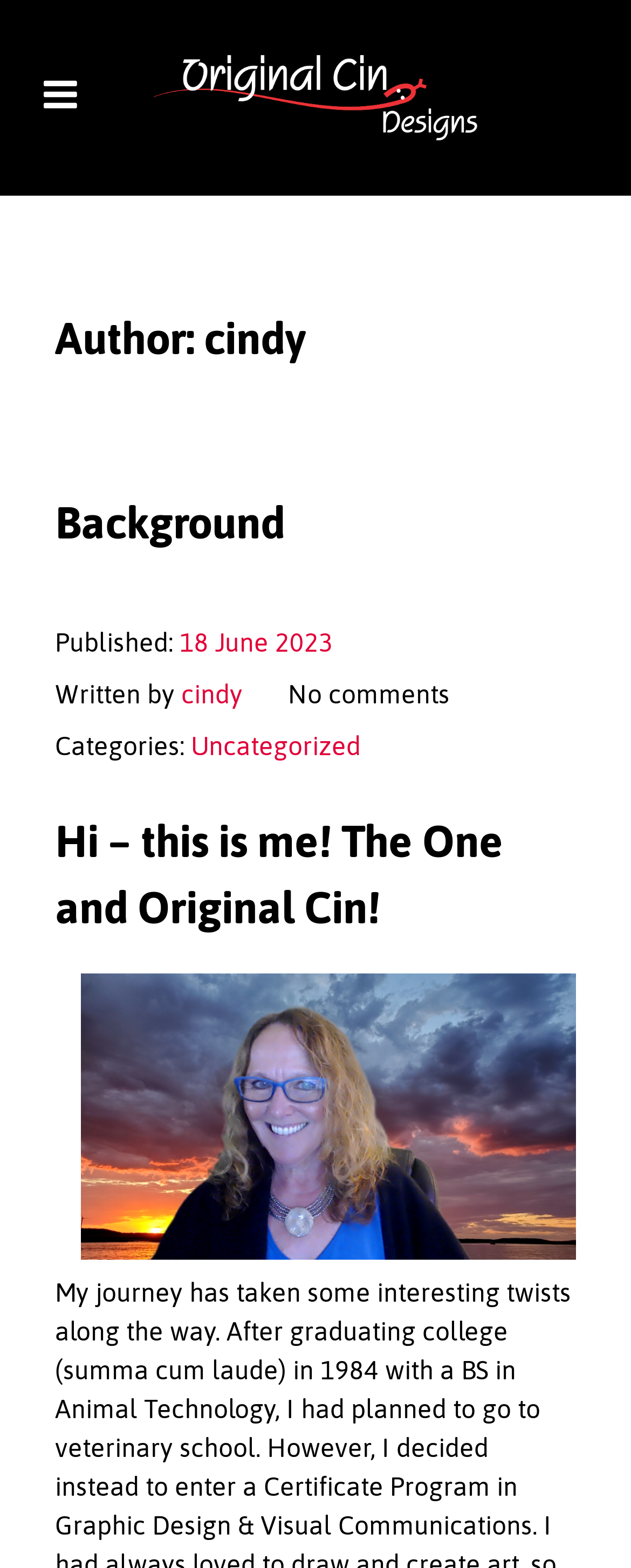Use a single word or phrase to answer this question: 
What is the title of the main heading?

Hi – this is me!